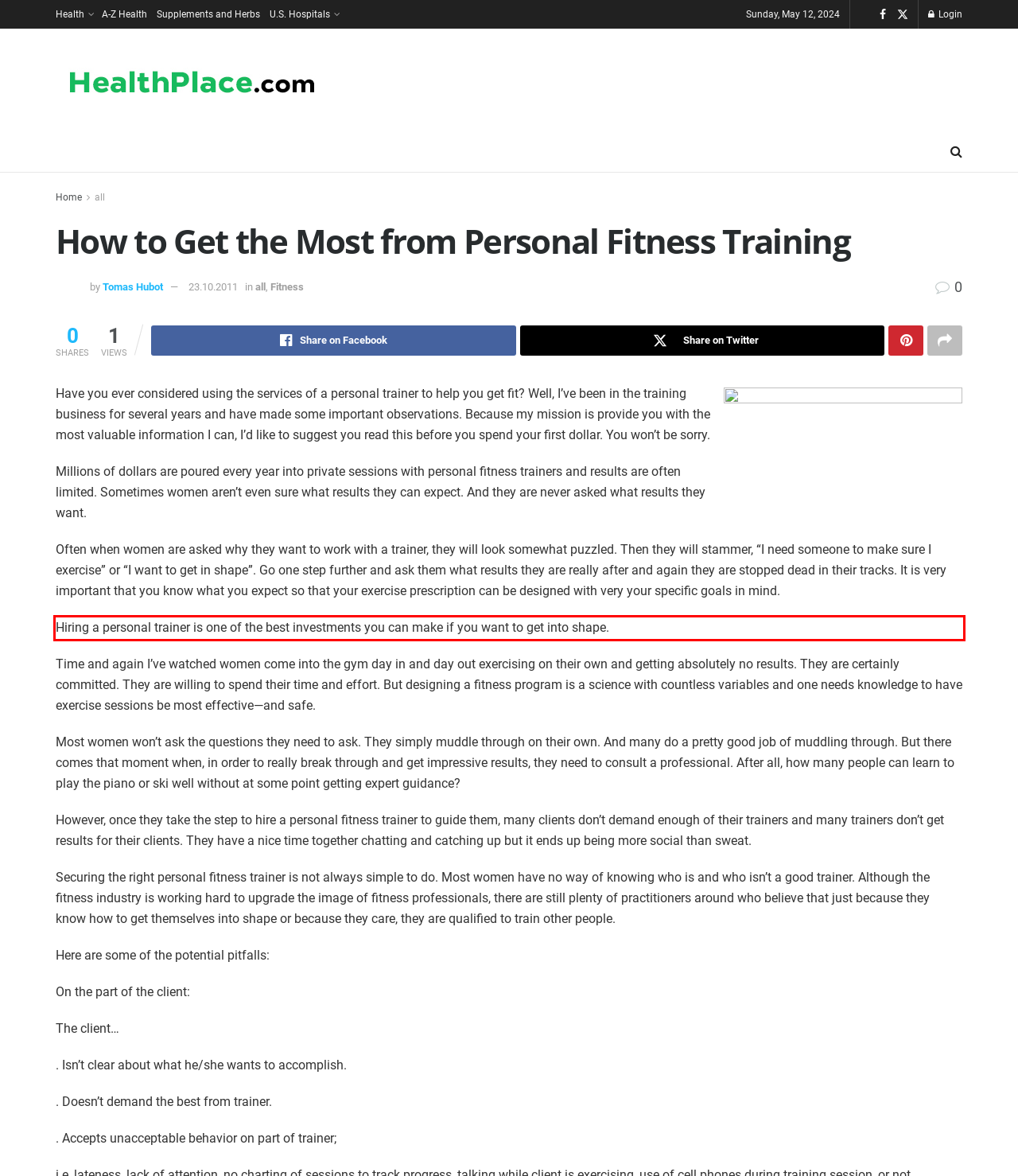From the screenshot of the webpage, locate the red bounding box and extract the text contained within that area.

Hiring a personal trainer is one of the best investments you can make if you want to get into shape.